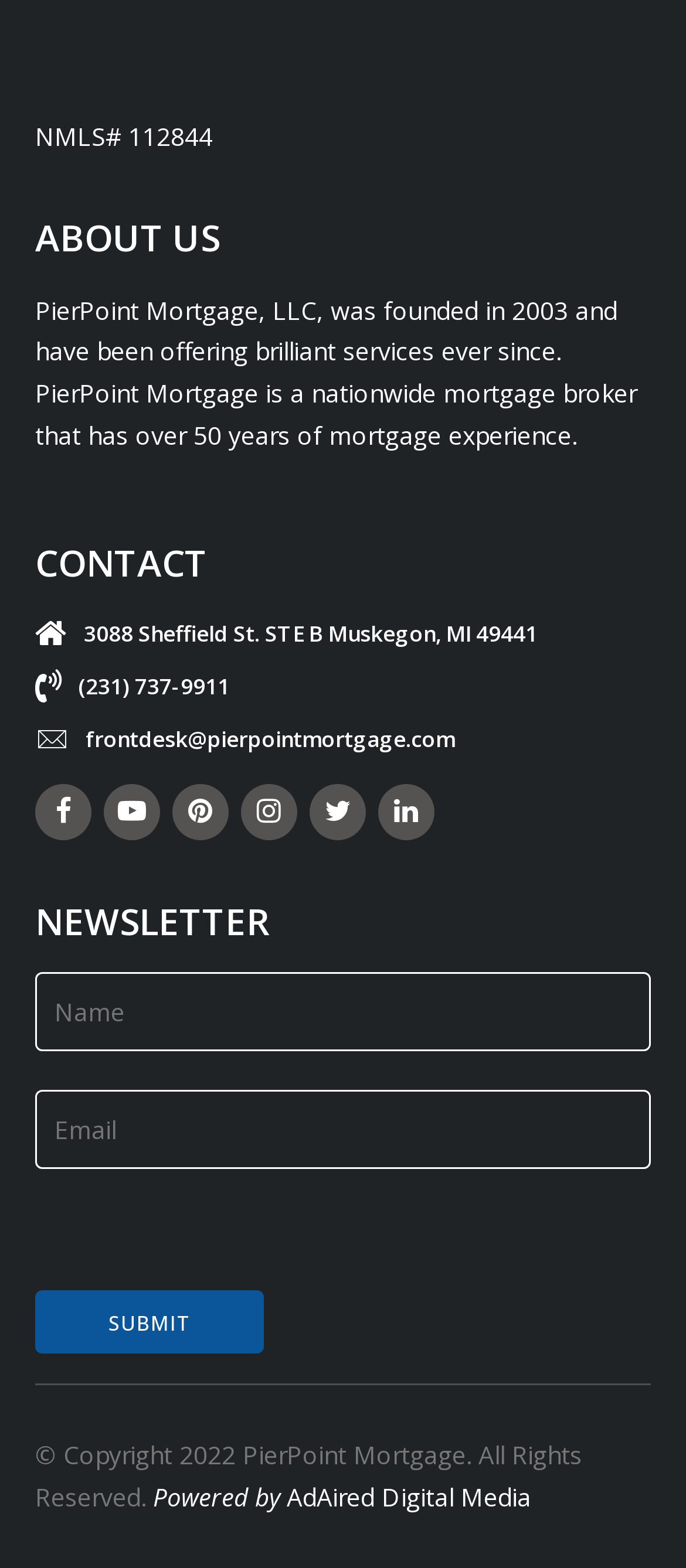Please reply to the following question using a single word or phrase: 
What is the address of the company?

3088 Sheffield St. STE B Muskegon, MI 49441